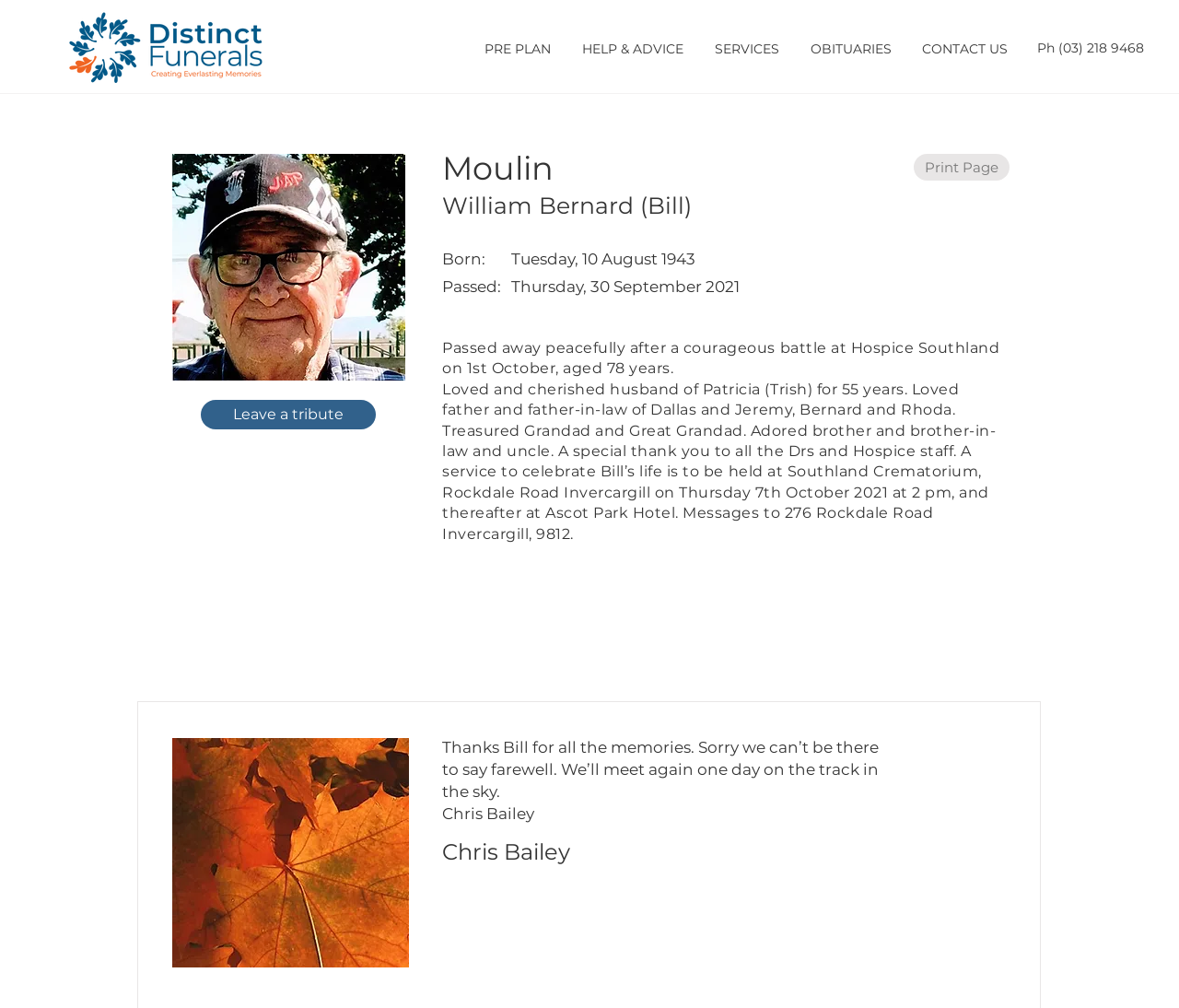Please give a one-word or short phrase response to the following question: 
What is the phone number provided on the webpage?

(03) 218 9468